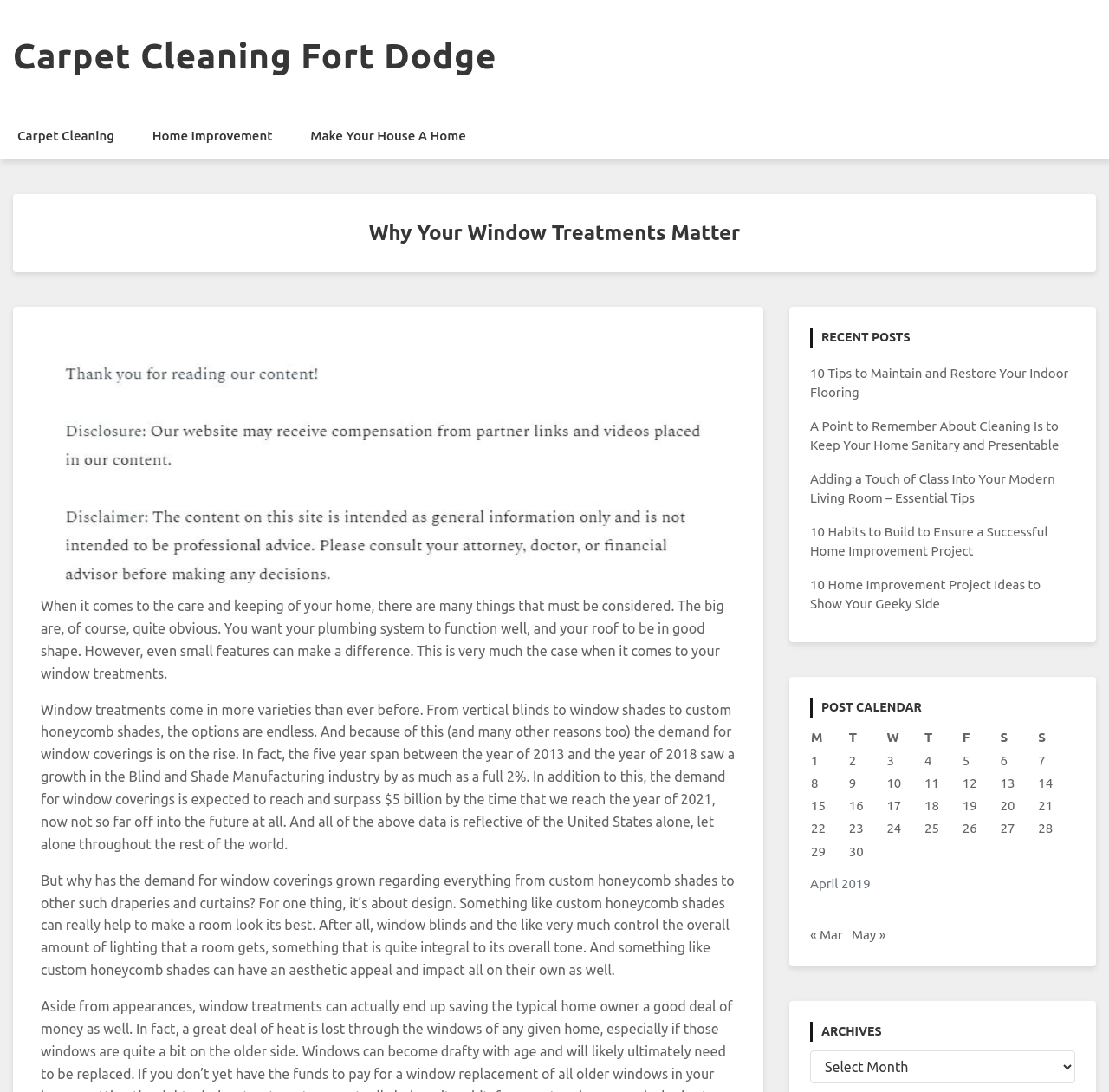Locate the bounding box of the UI element with the following description: "Carpet Cleaning Fort Dodge".

[0.012, 0.033, 0.448, 0.069]